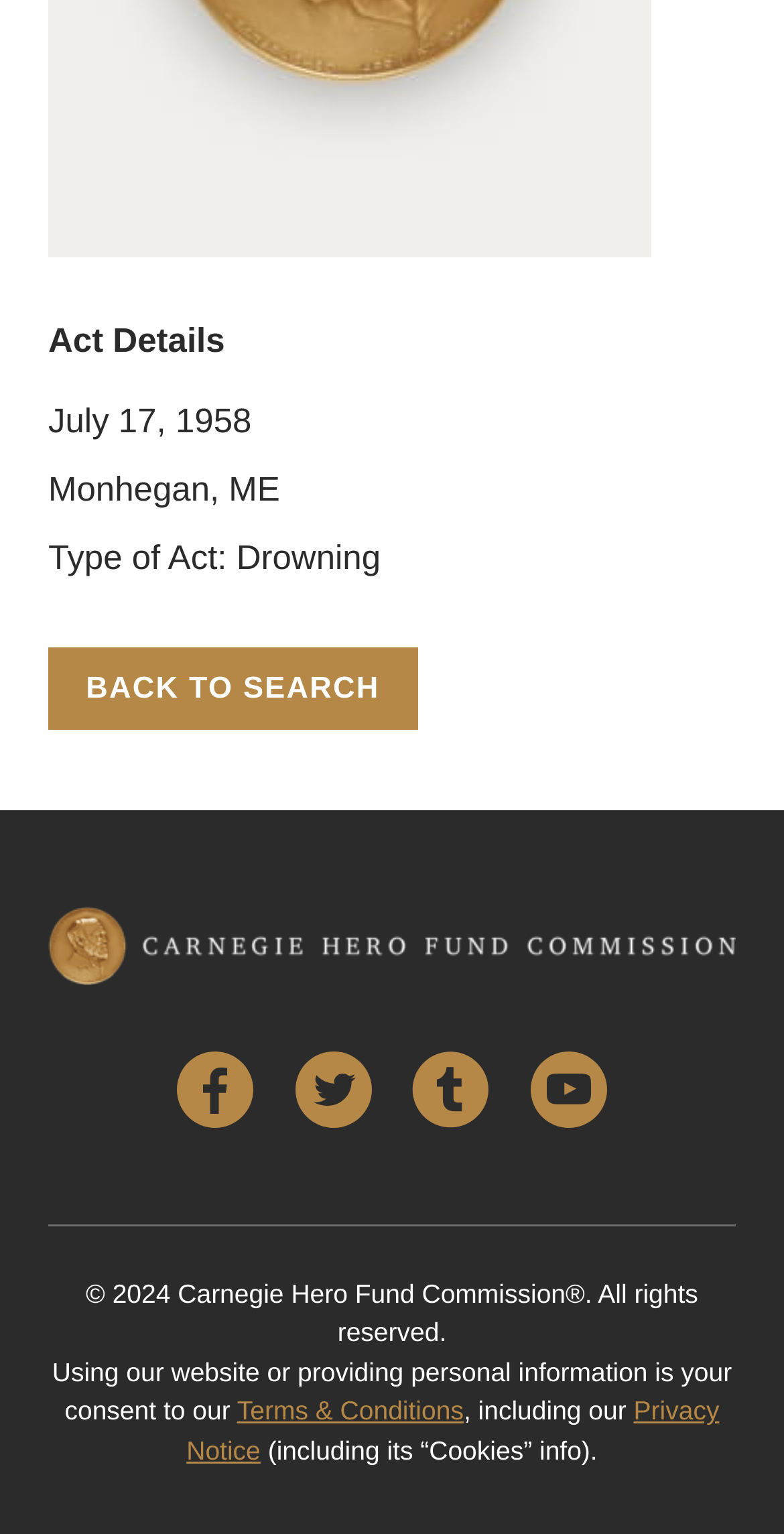Provide a short, one-word or phrase answer to the question below:
What is the location of the act?

Monhegan, ME